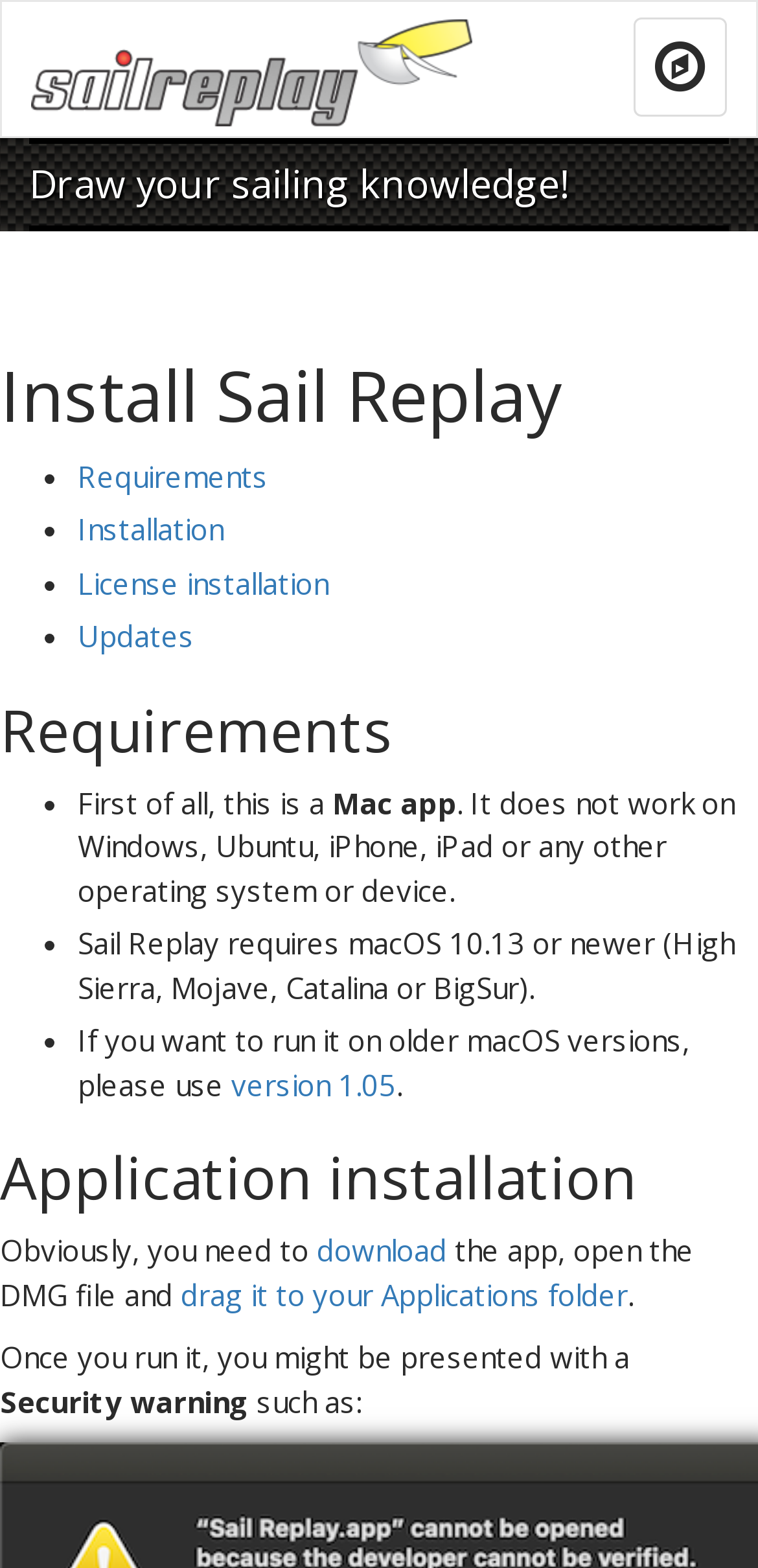Can you extract the primary headline text from the webpage?

Install Sail Replay